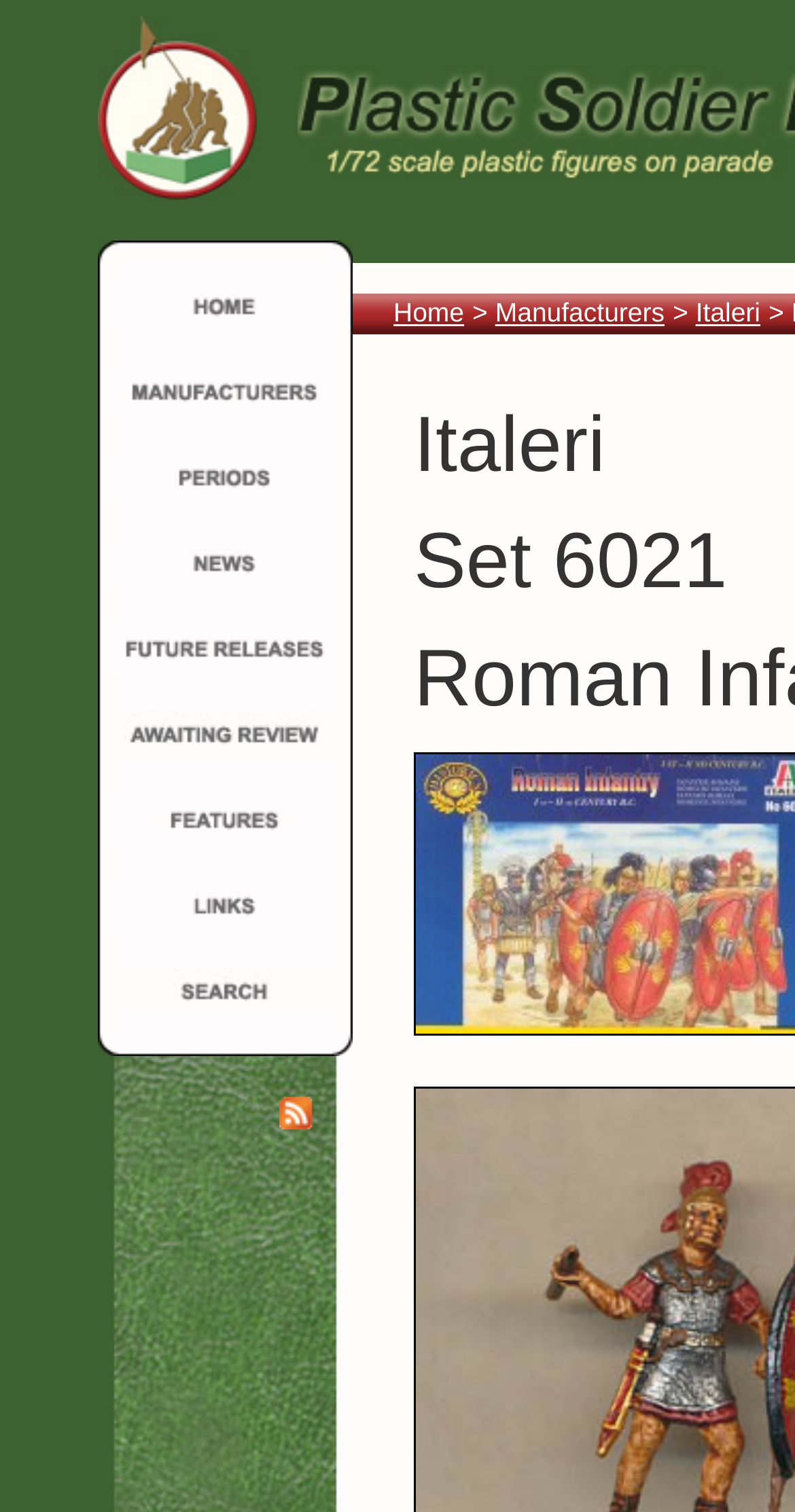Bounding box coordinates are specified in the format (top-left x, top-left y, bottom-right x, bottom-right y). All values are floating point numbers bounded between 0 and 1. Please provide the bounding box coordinate of the region this sentence describes: aria-label="Open menu"

None